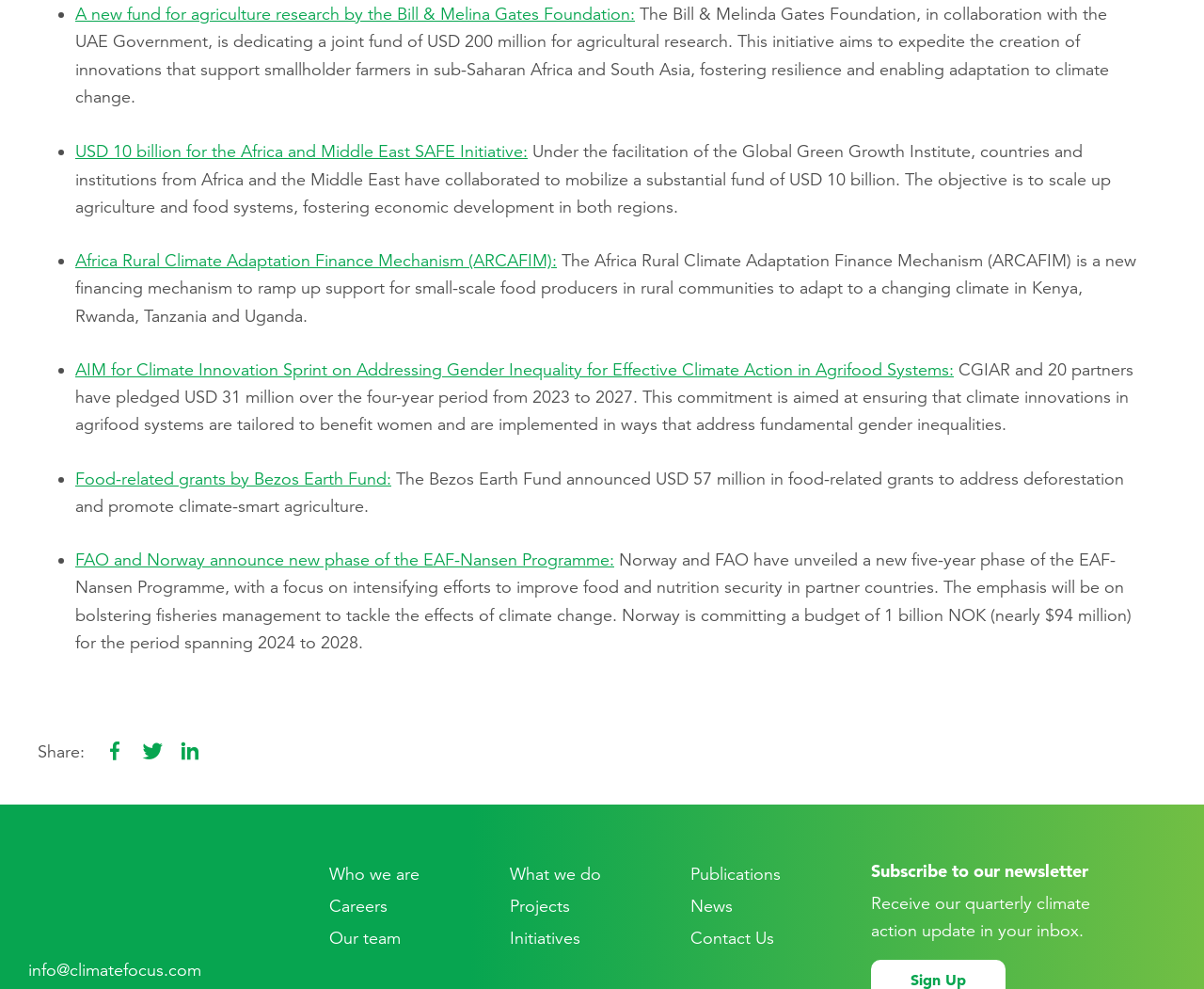Based on the element description "Projects", predict the bounding box coordinates of the UI element.

[0.423, 0.906, 0.473, 0.927]